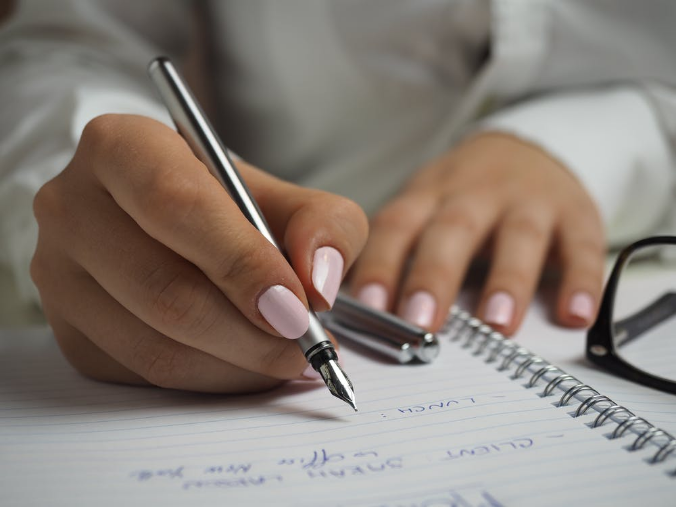What is resting on the desk?
Please provide a single word or phrase based on the screenshot.

A pair of glasses